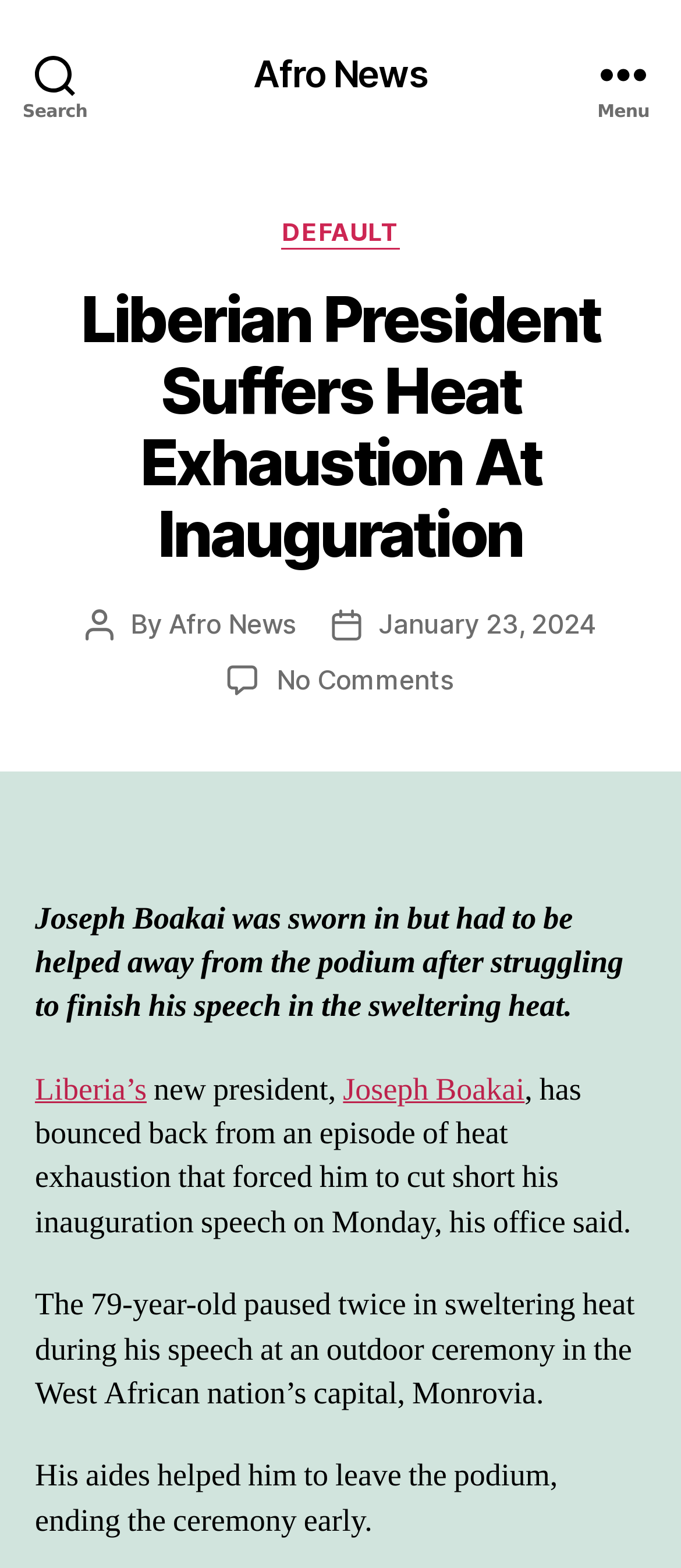Locate the bounding box coordinates of the element that needs to be clicked to carry out the instruction: "Read the full article about Liberian President". The coordinates should be given as four float numbers ranging from 0 to 1, i.e., [left, top, right, bottom].

[0.051, 0.682, 0.77, 0.708]